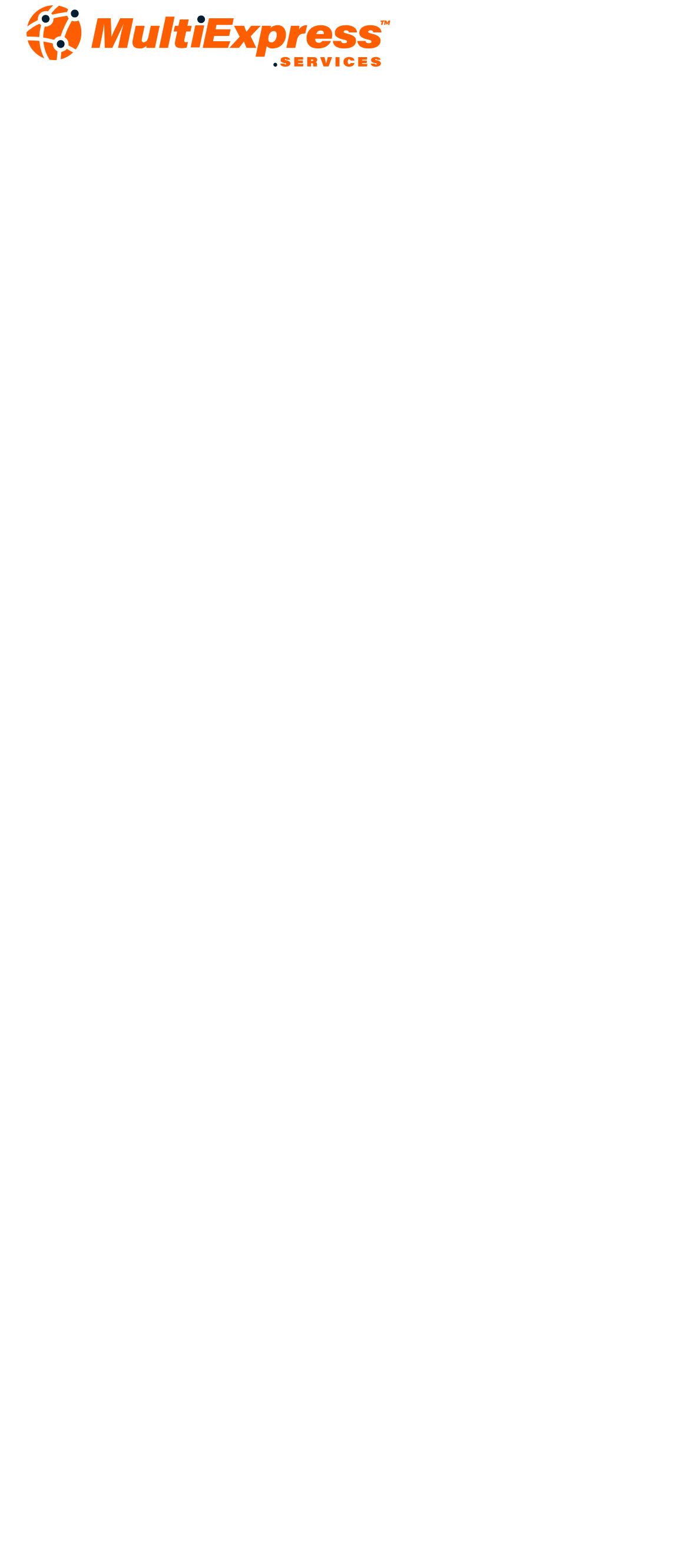Answer the question below in one word or phrase:
How many links are there in the footer?

6